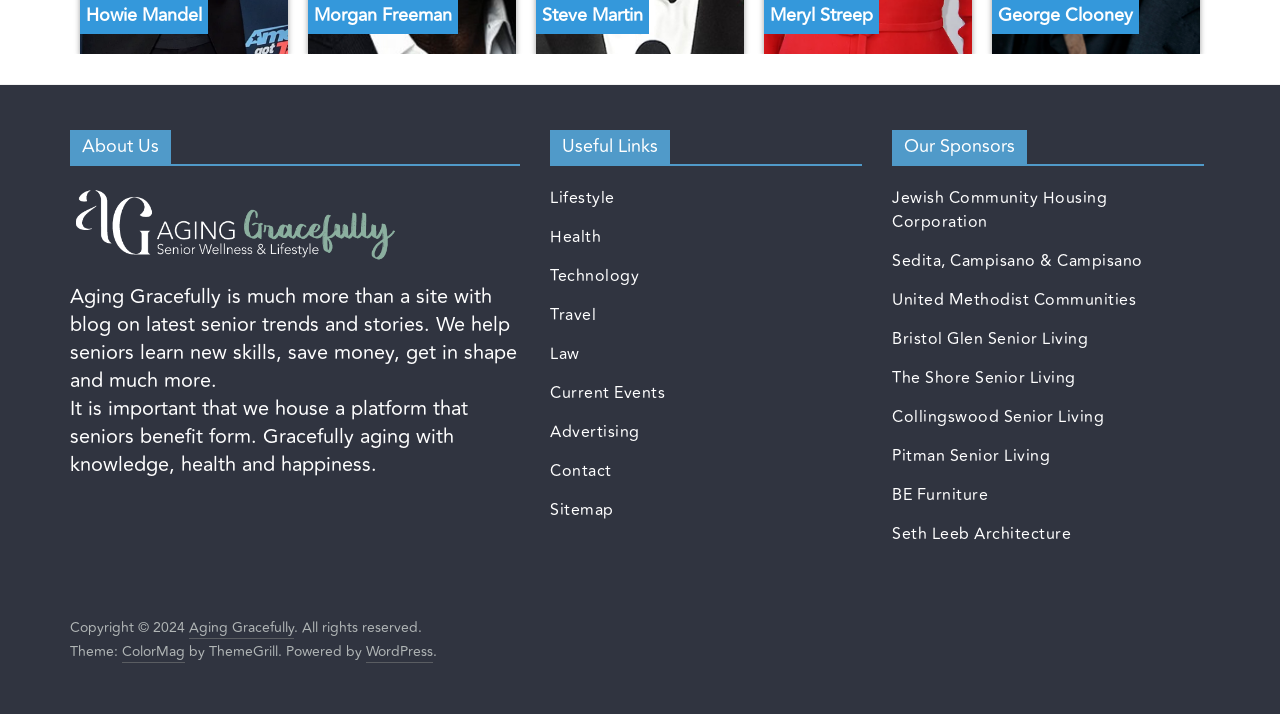Please specify the bounding box coordinates of the element that should be clicked to execute the given instruction: 'Go to the 'Contact' page'. Ensure the coordinates are four float numbers between 0 and 1, expressed as [left, top, right, bottom].

[0.43, 0.643, 0.478, 0.677]